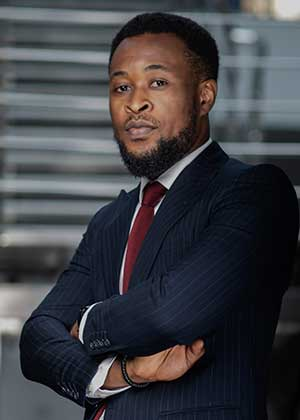Give a detailed account of everything present in the image.

The image showcases Tony Iribor, the Deputy Lead Administrator at Detail Solicitors, presenting a confident and professional demeanor. Dressed in a sharp navy blue suit with a subtle pinstripe pattern and complemented by a crisp white shirt and a deep red tie, he stands with his arms crossed, exuding both authority and approachability. The background features a slightly blurred interior, possibly an office setting, enhancing the focus on him. With over 12 years of experience in office administration, planning, and people management, Tony's energetic and astute approach has made him highly effective in coordinating back office functions and supporting the firm's legal services.